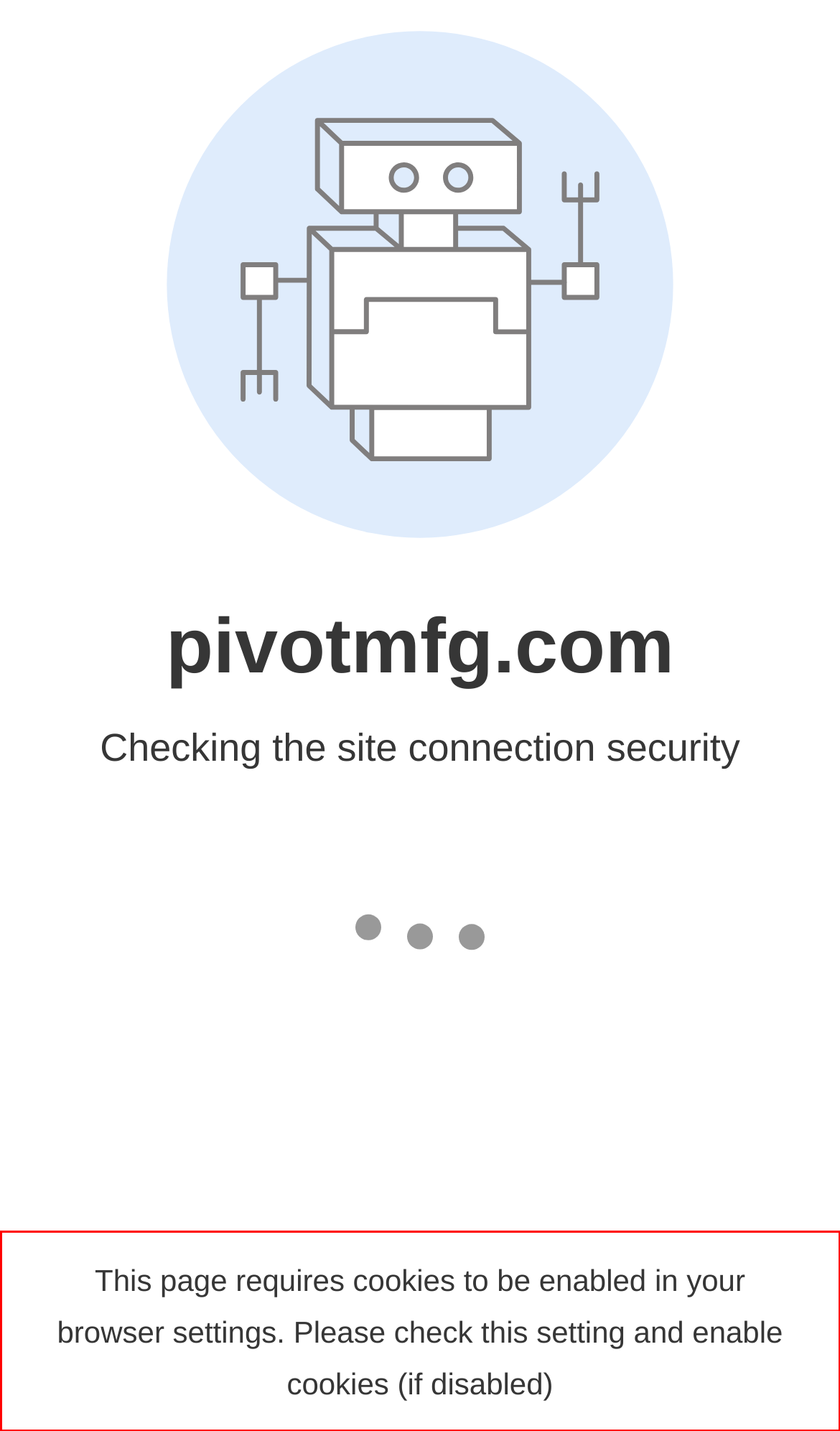Examine the screenshot of the webpage, locate the red bounding box, and perform OCR to extract the text contained within it.

This page requires cookies to be enabled in your browser settings. Please check this setting and enable cookies (if disabled)